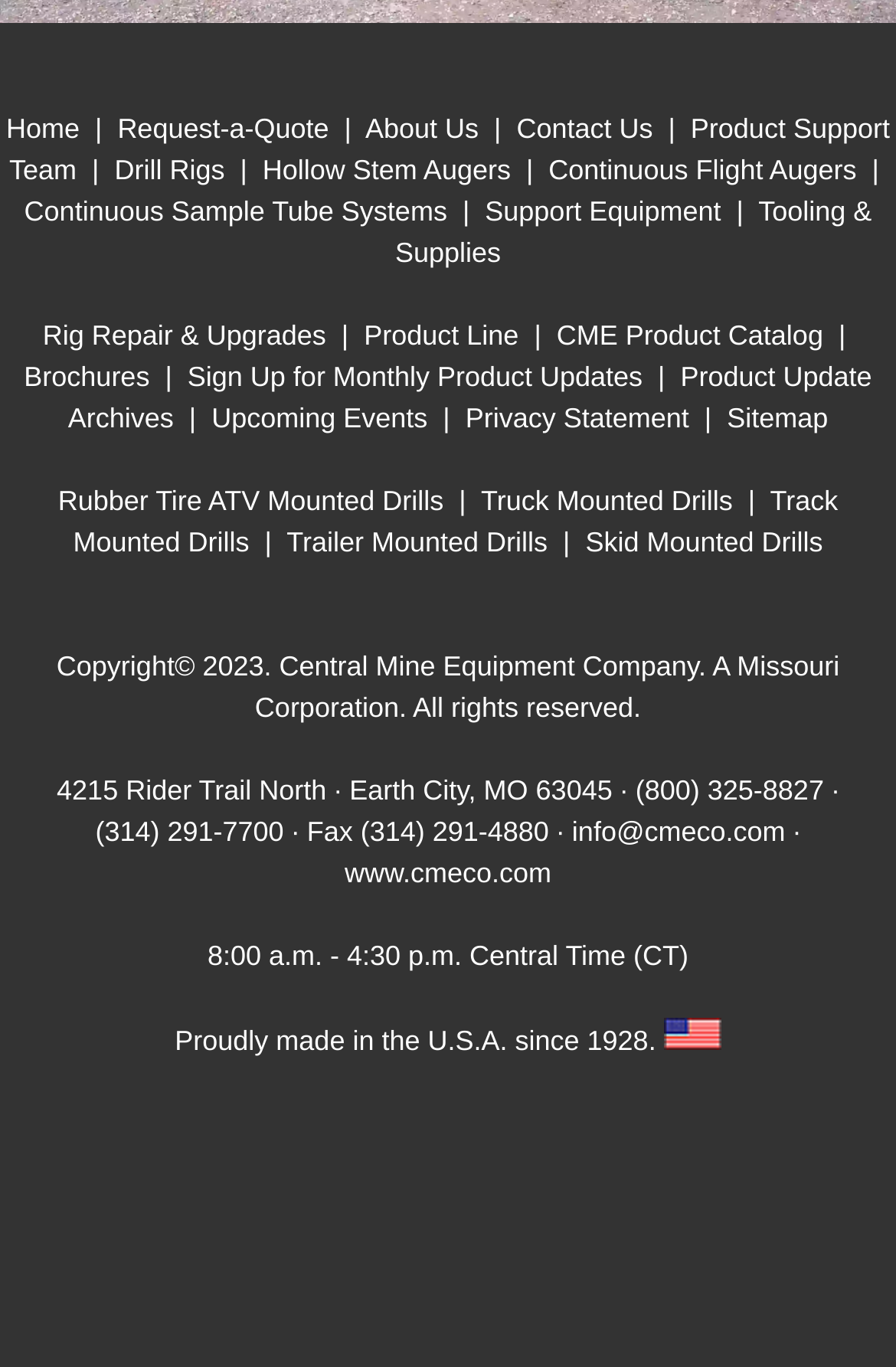Identify the bounding box coordinates of the element that should be clicked to fulfill this task: "Click on the 'Home' link". The coordinates should be provided as four float numbers between 0 and 1, i.e., [left, top, right, bottom].

[0.007, 0.082, 0.089, 0.105]